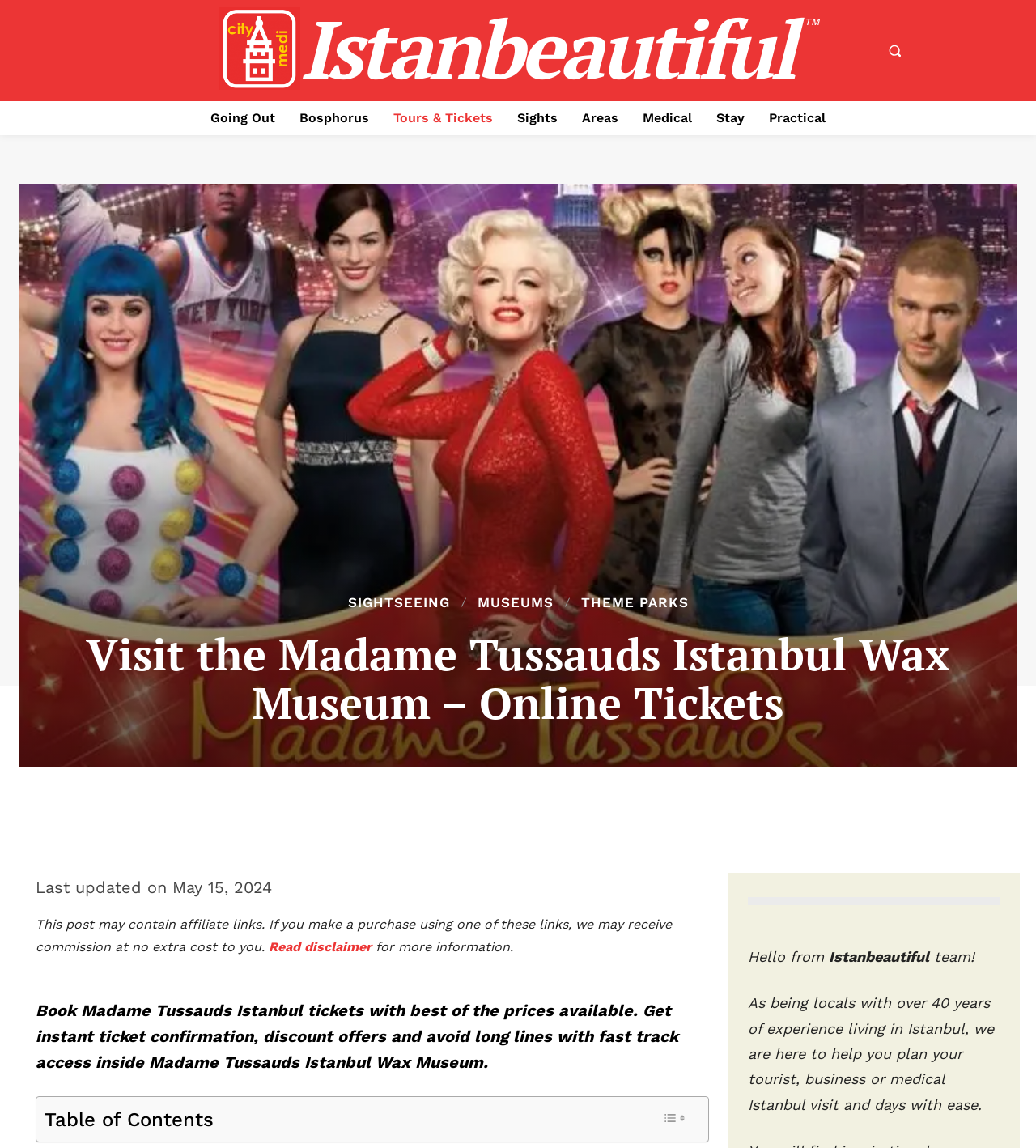What is the name of the team behind the website?
Examine the screenshot and reply with a single word or phrase.

Istanbeautiful